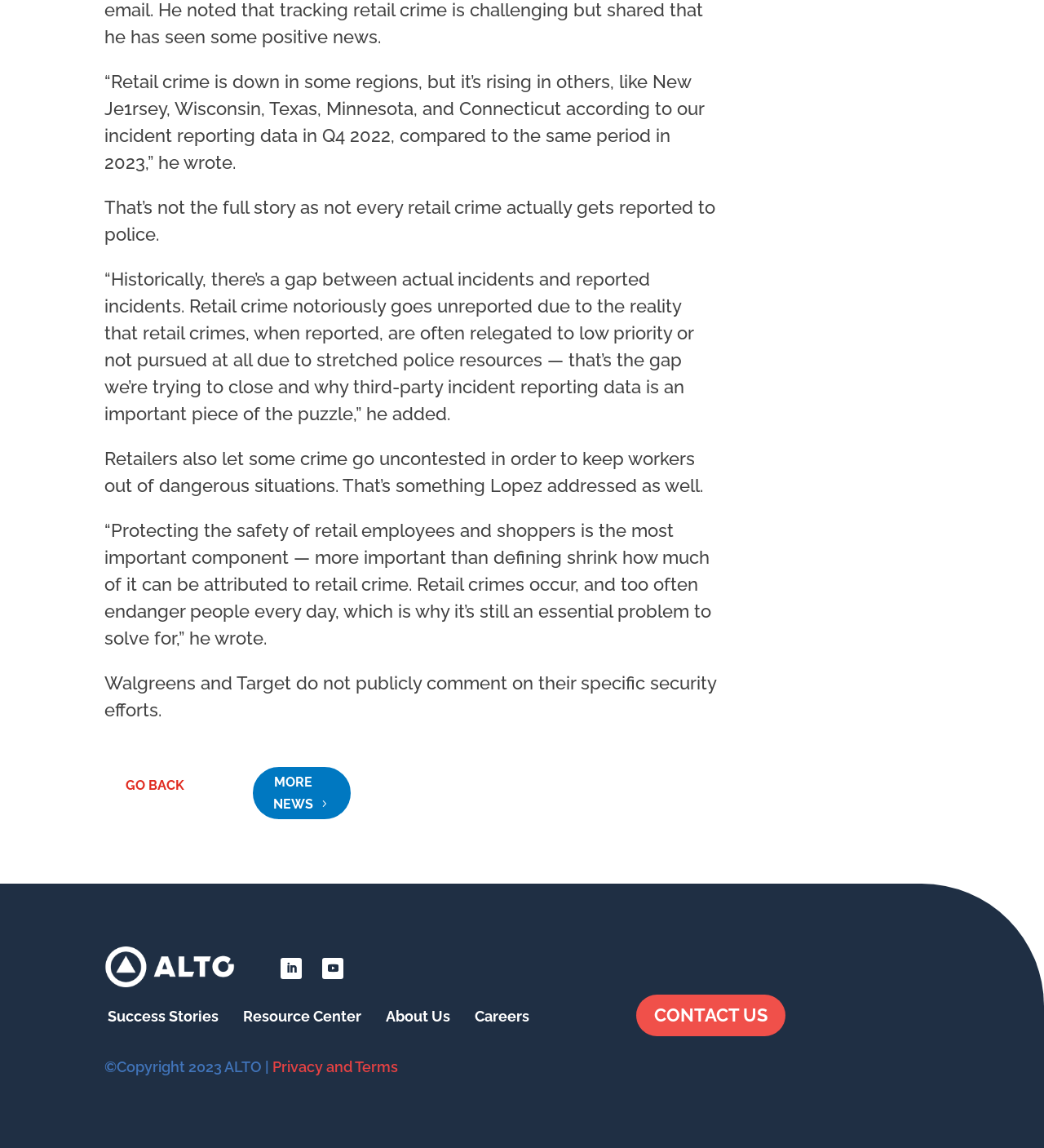Pinpoint the bounding box coordinates for the area that should be clicked to perform the following instruction: "Click on the 'PM Announces Public Holiday for 28 May' link".

None